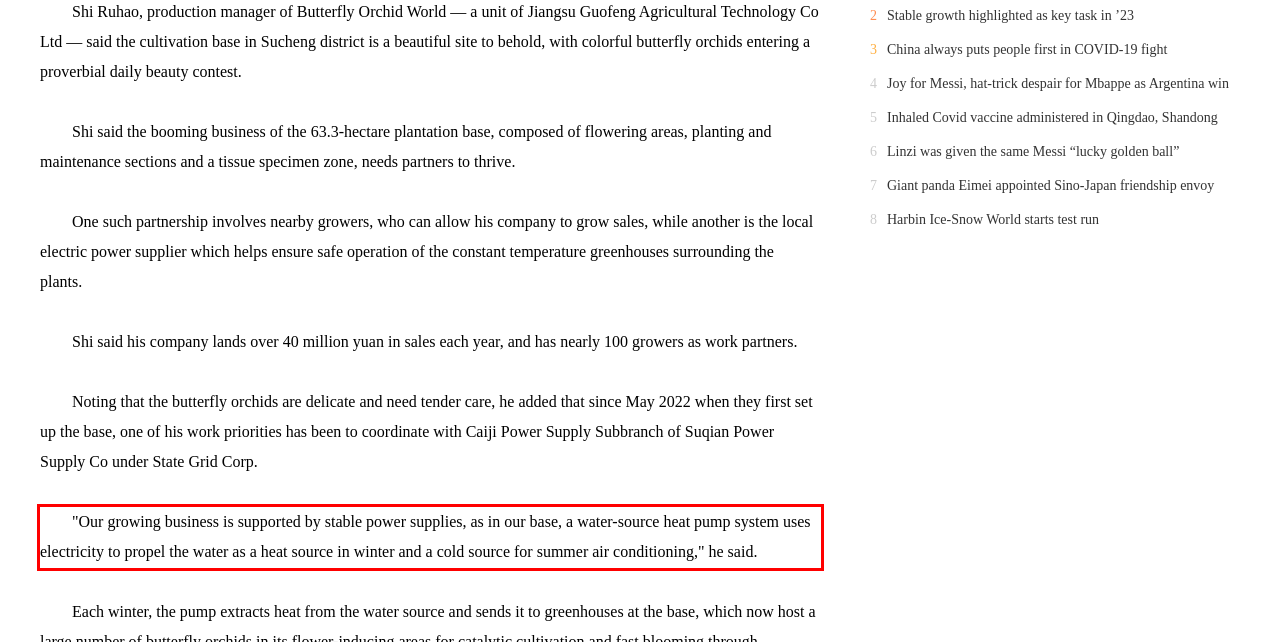Examine the webpage screenshot and use OCR to recognize and output the text within the red bounding box.

"Our growing business is supported by stable power supplies, as in our base, a water-source heat pump system uses electricity to propel the water as a heat source in winter and a cold source for summer air conditioning," he said.